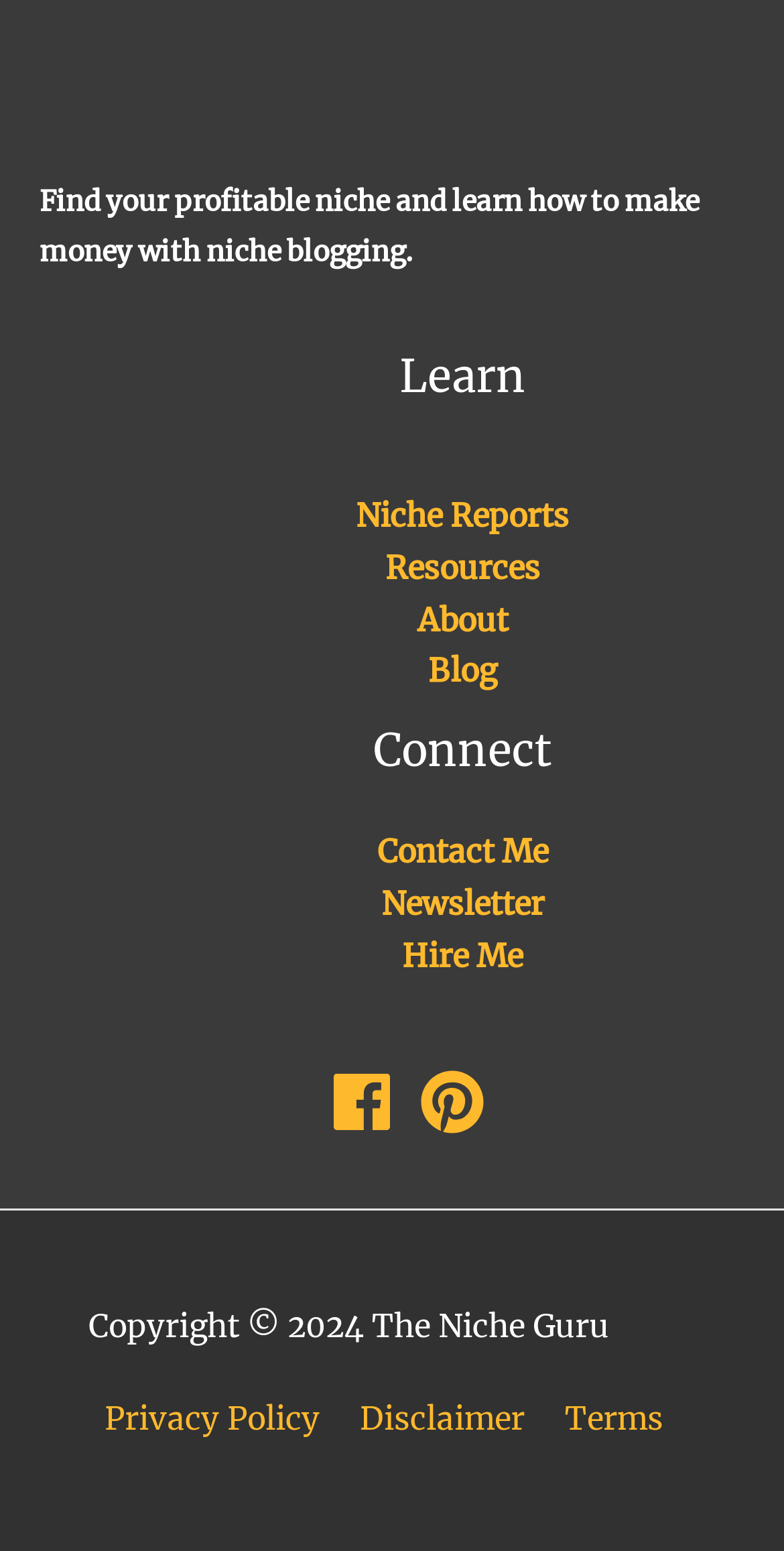Find and specify the bounding box coordinates that correspond to the clickable region for the instruction: "Read the Privacy Policy".

[0.134, 0.902, 0.408, 0.927]